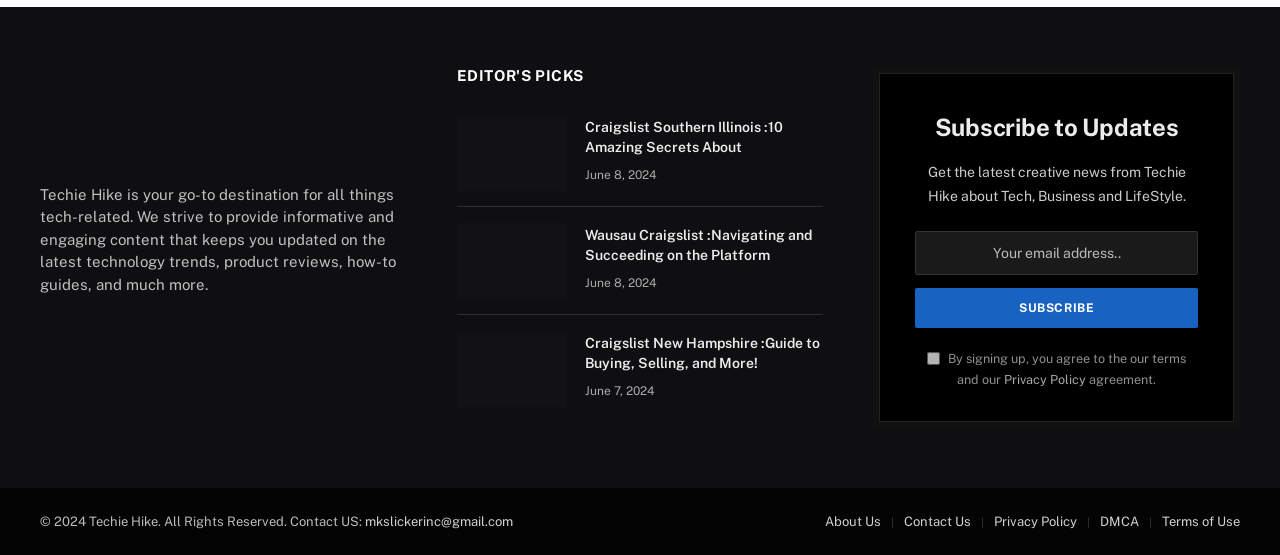What is the date of the 'Craigslist Southern Illinois' article?
Please use the image to provide an in-depth answer to the question.

The 'Craigslist Southern Illinois' article has a time element with the text 'June 8, 2024', which indicates the date of the article.